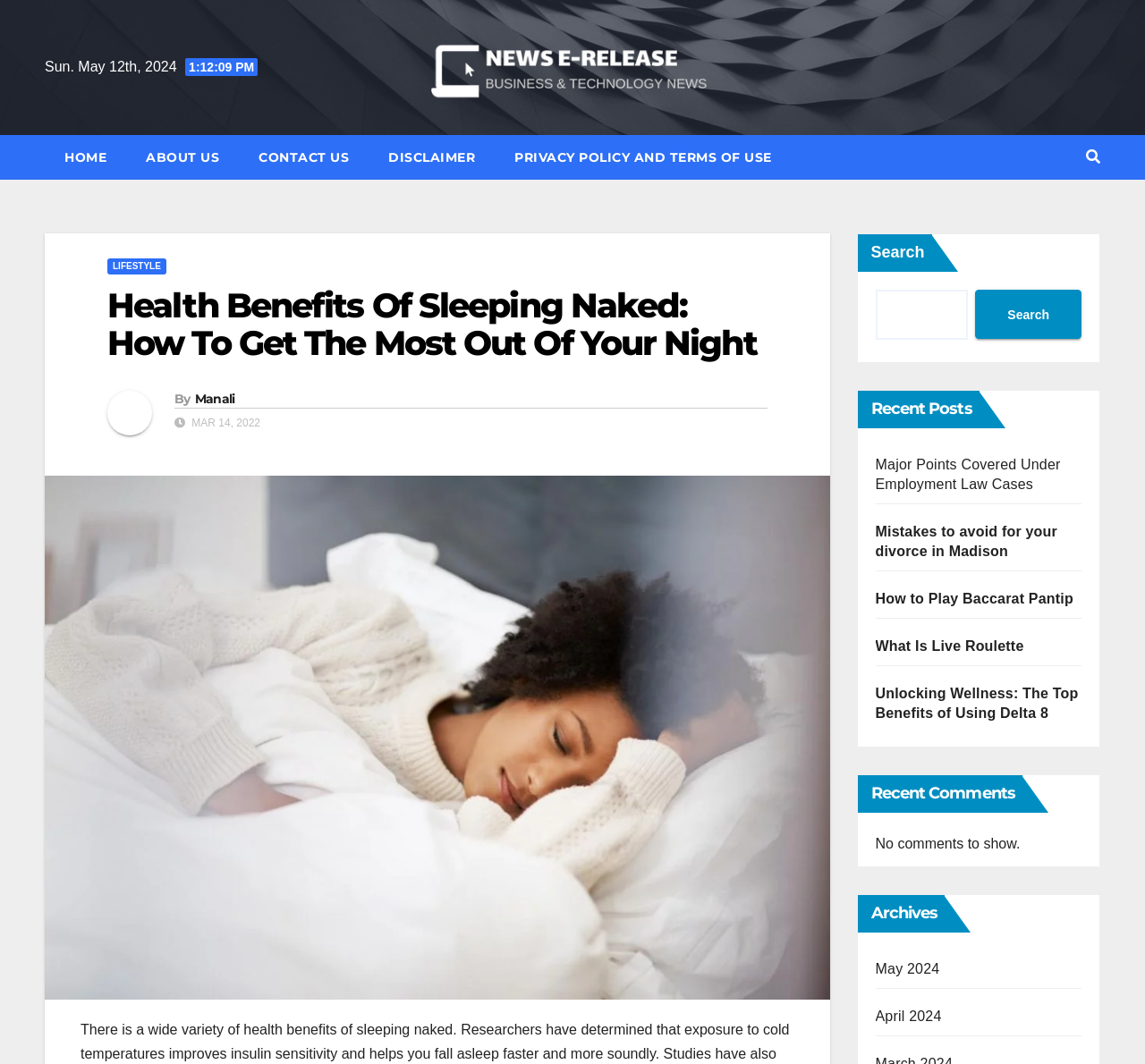What is the date of the current article?
Based on the image content, provide your answer in one word or a short phrase.

MAR 14, 2022